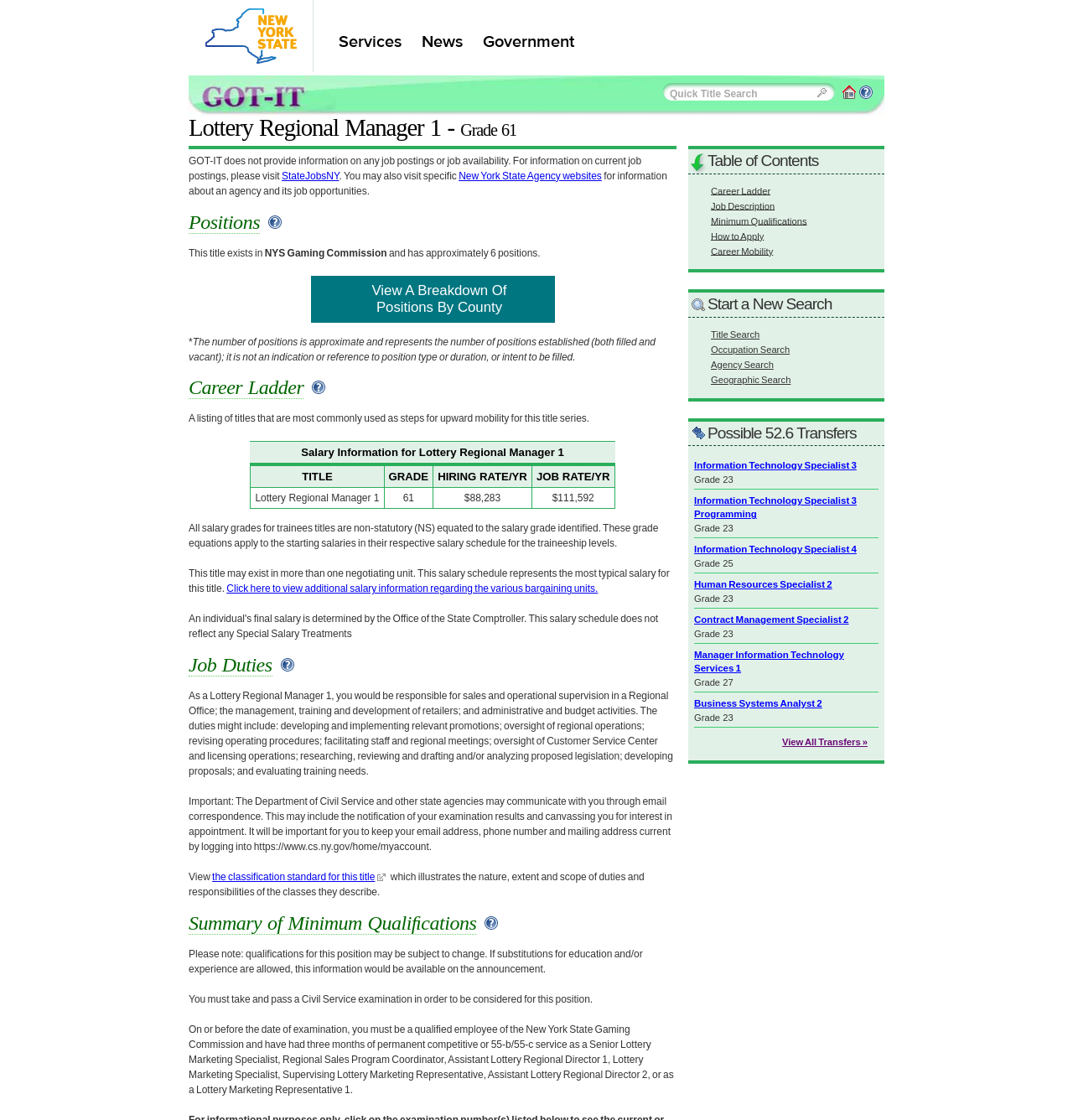Locate the bounding box coordinates of the element that should be clicked to execute the following instruction: "Read the disclaimer".

None